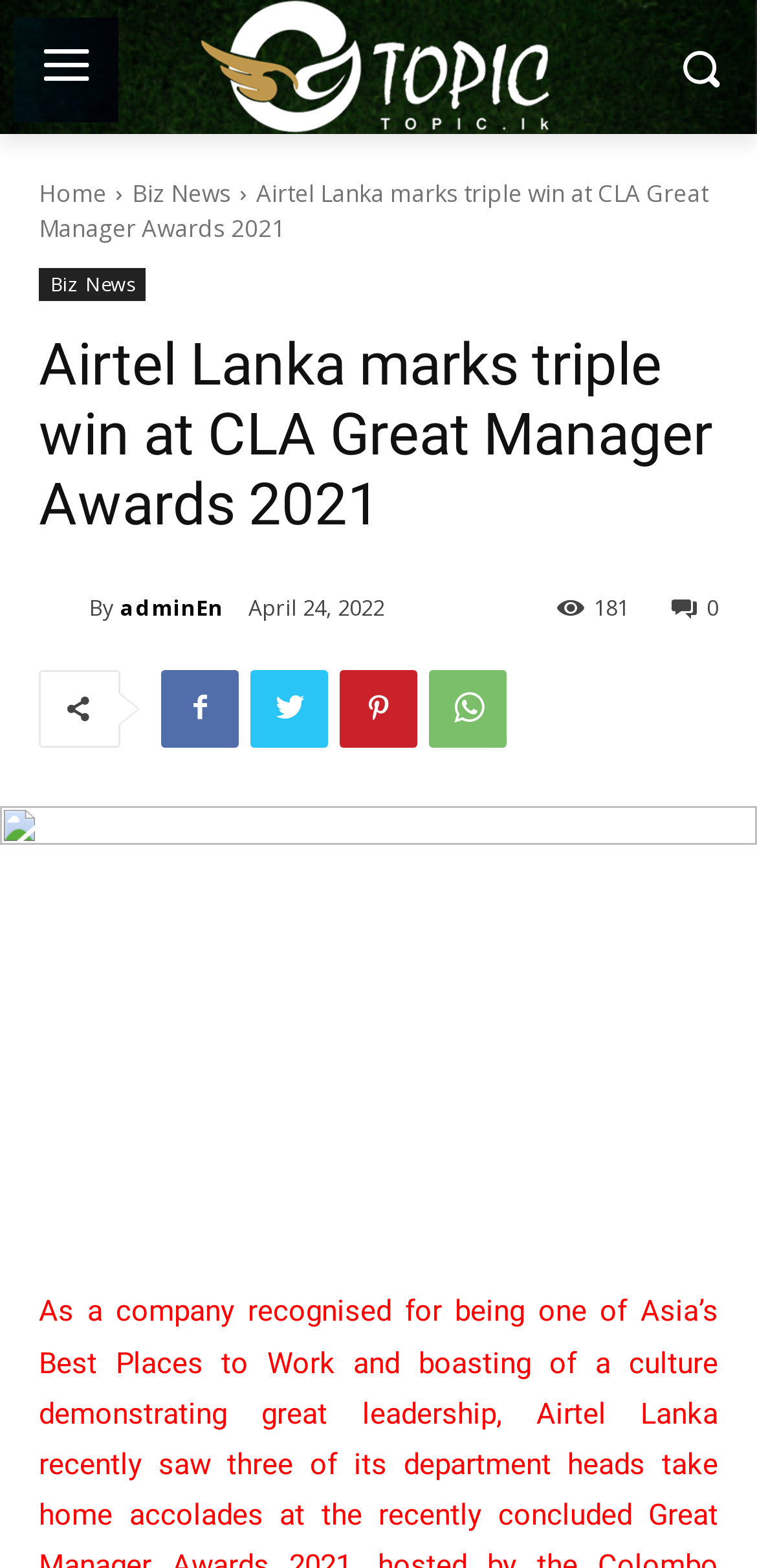What is the date of the article?
Please respond to the question with as much detail as possible.

The date of the article is displayed below the article title, and it is April 24, 2022.